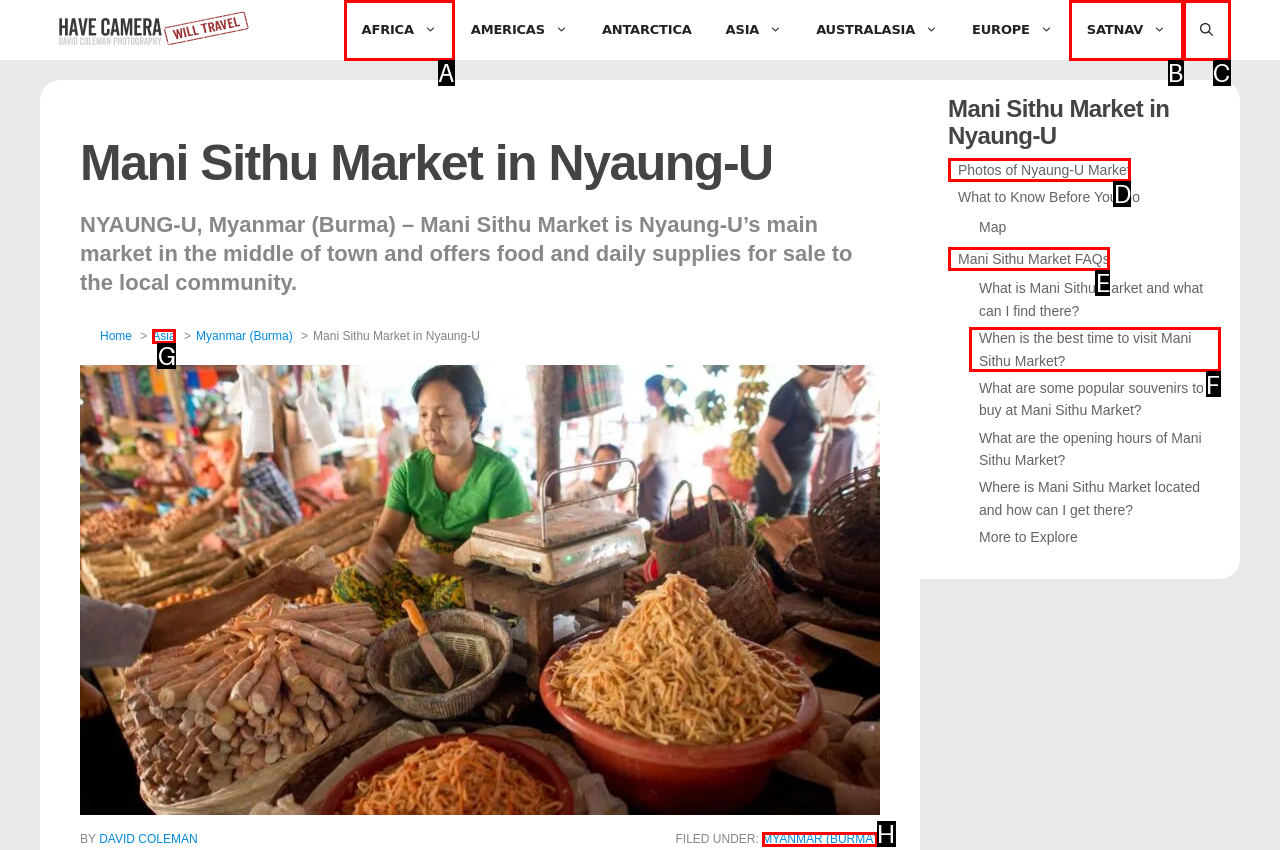Choose the HTML element you need to click to achieve the following task: Click on the 'AFRICA' link
Respond with the letter of the selected option from the given choices directly.

A